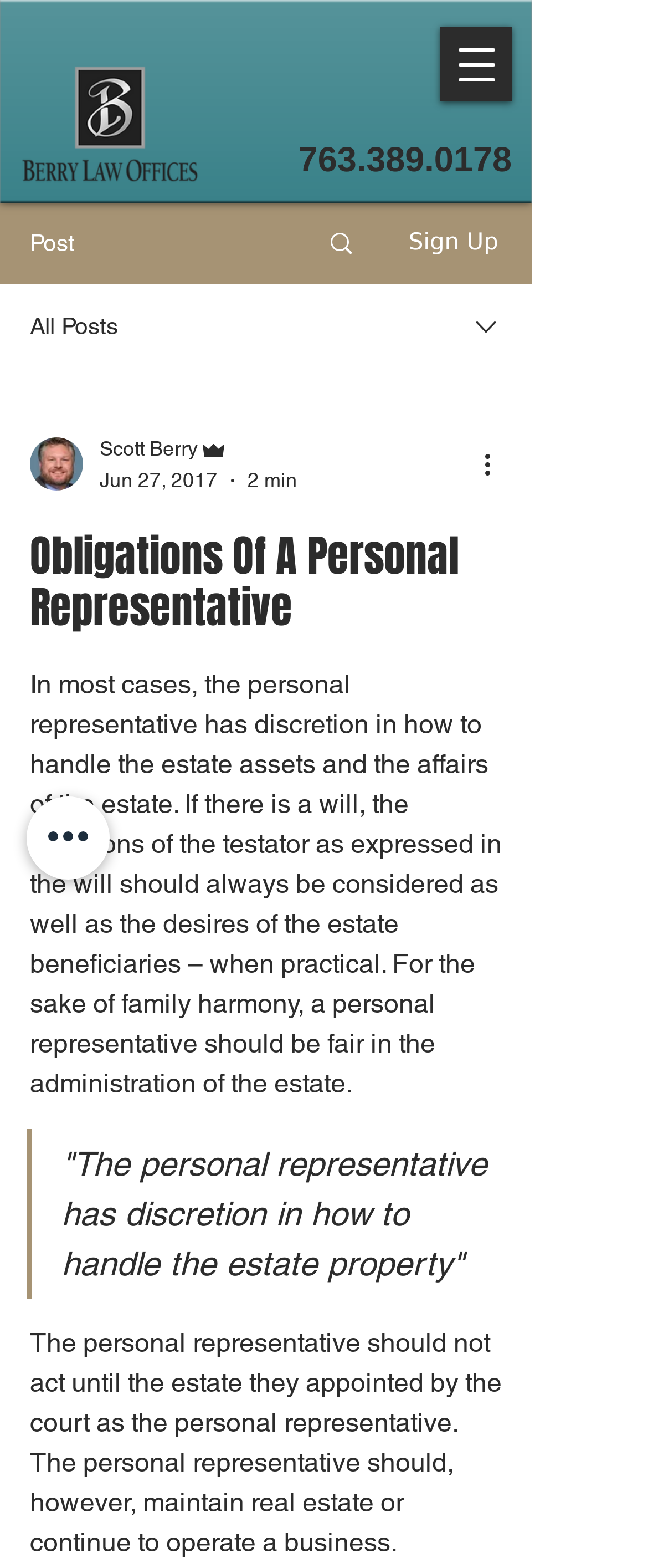Locate the UI element that matches the description Complementary Services and Network in the webpage screenshot. Return the bounding box coordinates in the format (top-left x, top-left y, bottom-right x, bottom-right y), with values ranging from 0 to 1.

None